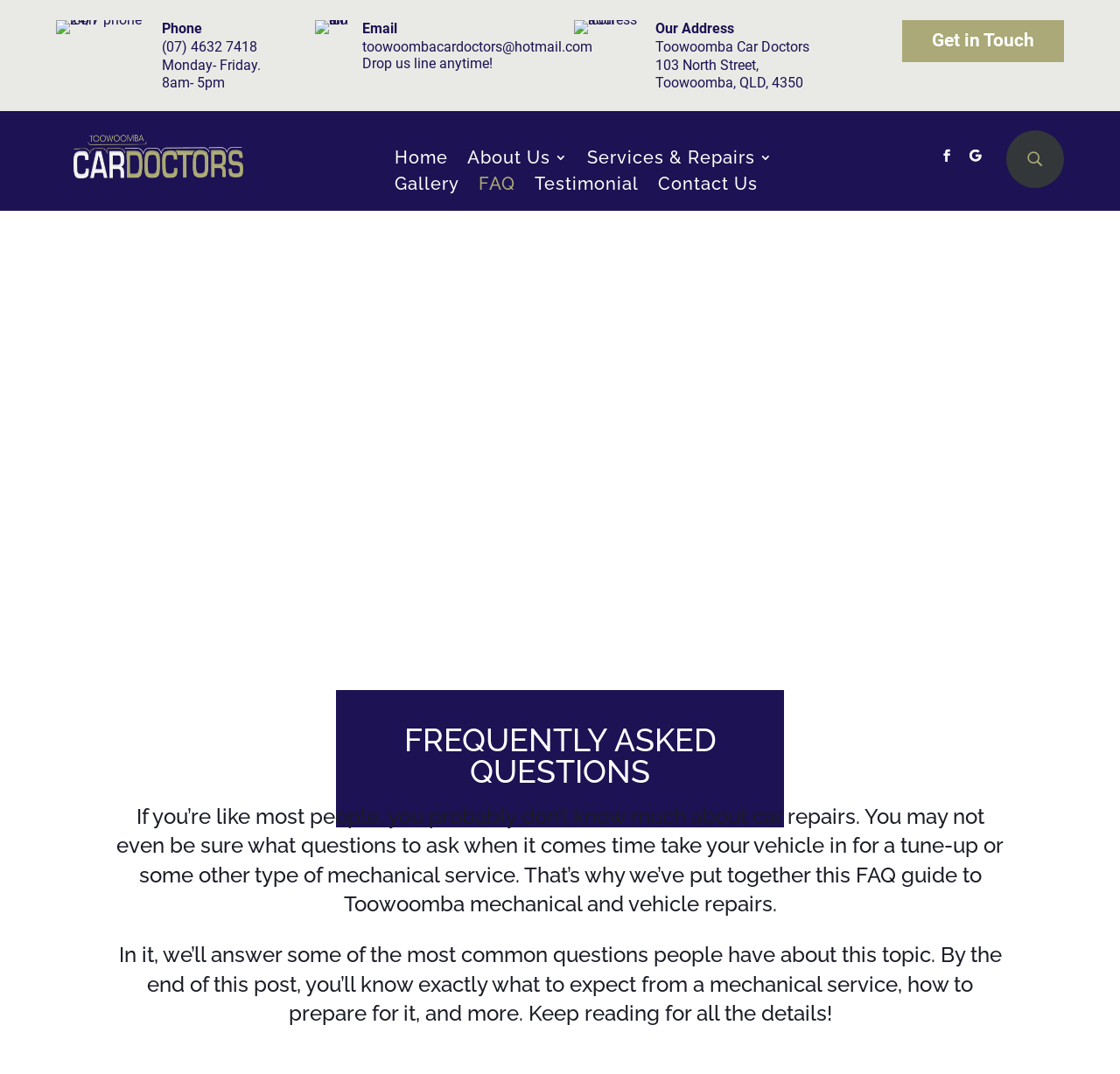Identify the headline of the webpage and generate its text content.

FREQUENTLY ASKED QUESTIONS